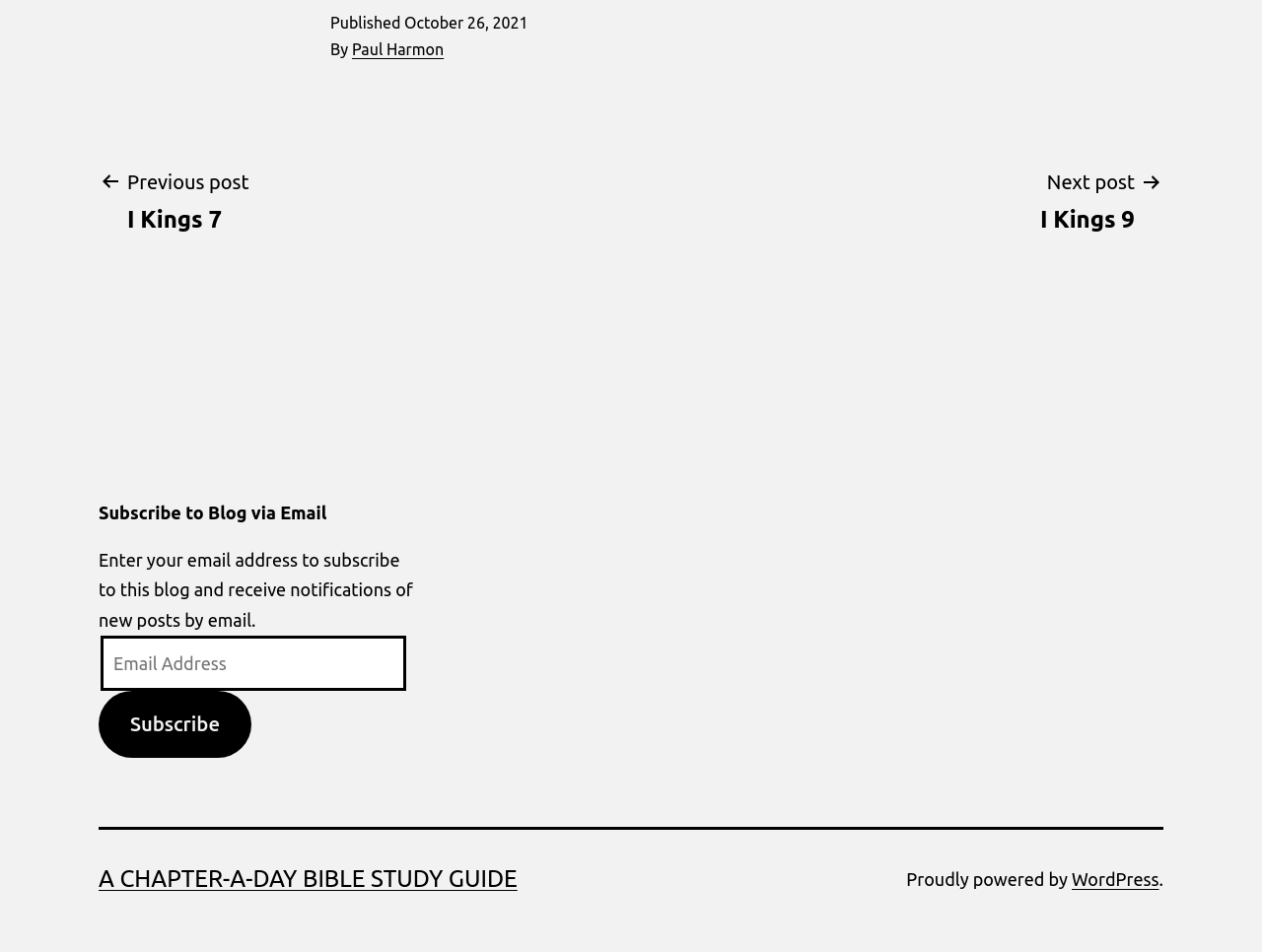Please respond to the question with a concise word or phrase:
How can I subscribe to the blog?

Enter email address and click Subscribe